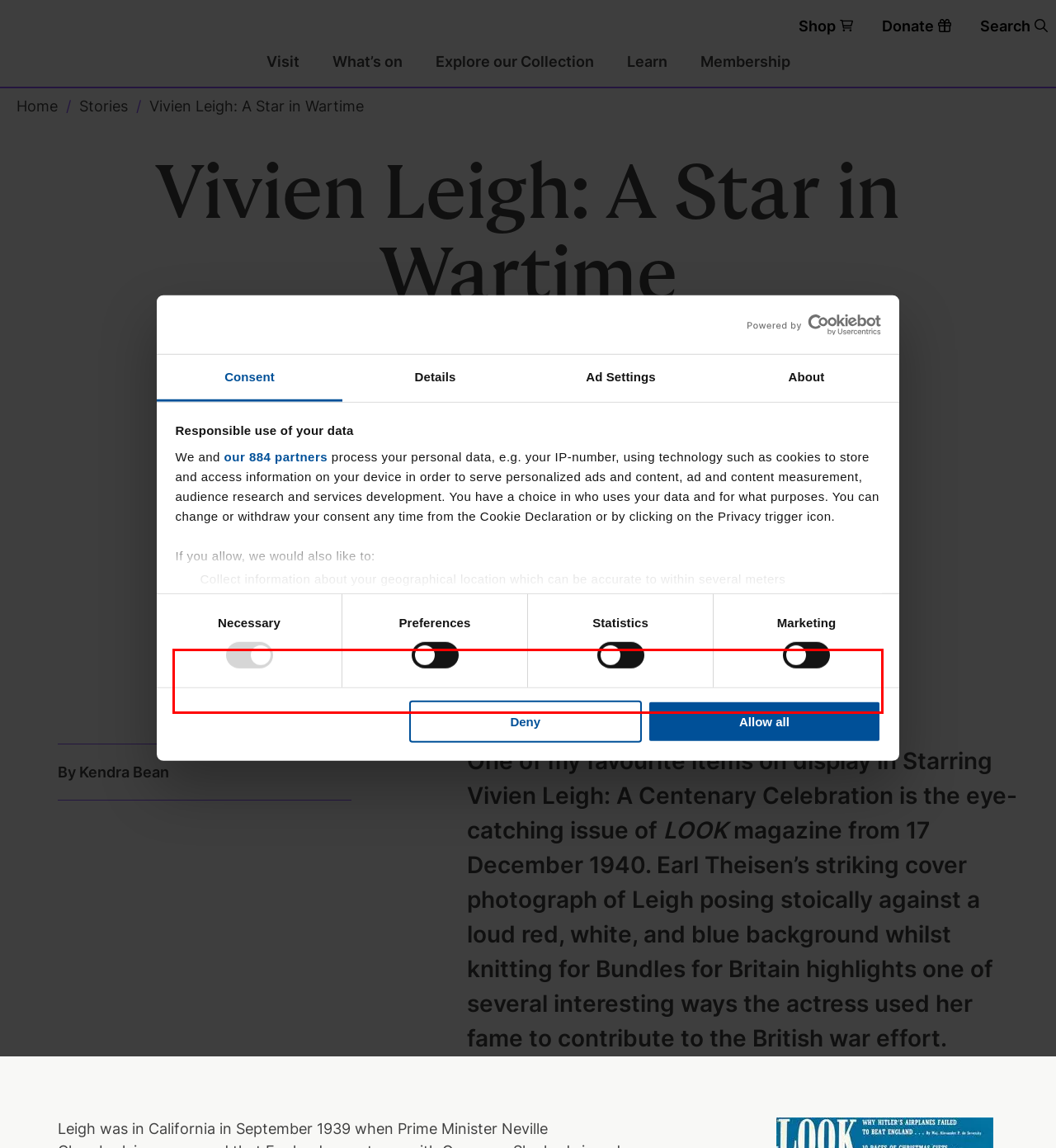Using OCR, extract the text content found within the red bounding box in the given webpage screenshot.

We use cookies to help you navigate our website and to enhance your user experience. We'd like to set other cookies to remember your settings, measure website use and to provide you with the best service we can. We also use content from other sites in our pages, and those sites may sometimes set cookies.